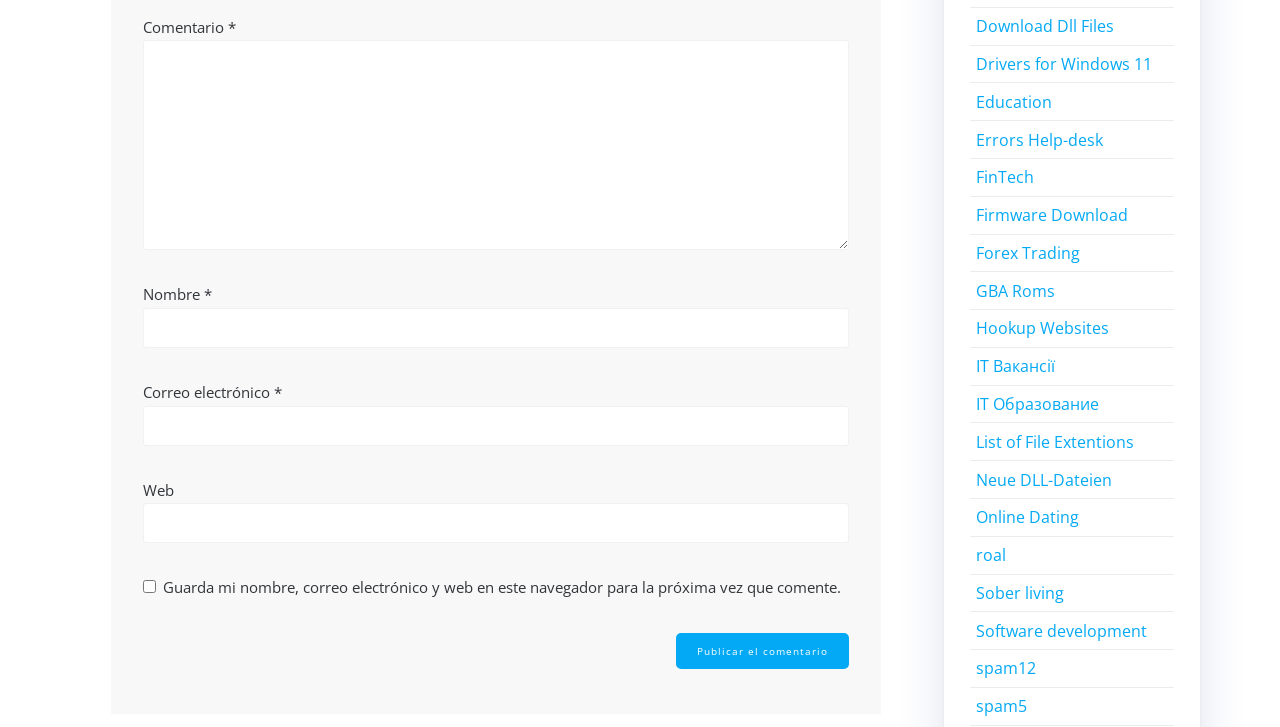Using floating point numbers between 0 and 1, provide the bounding box coordinates in the format (top-left x, top-left y, bottom-right x, bottom-right y). Locate the UI element described here: parent_node: Comentario * name="comment"

[0.112, 0.055, 0.663, 0.344]